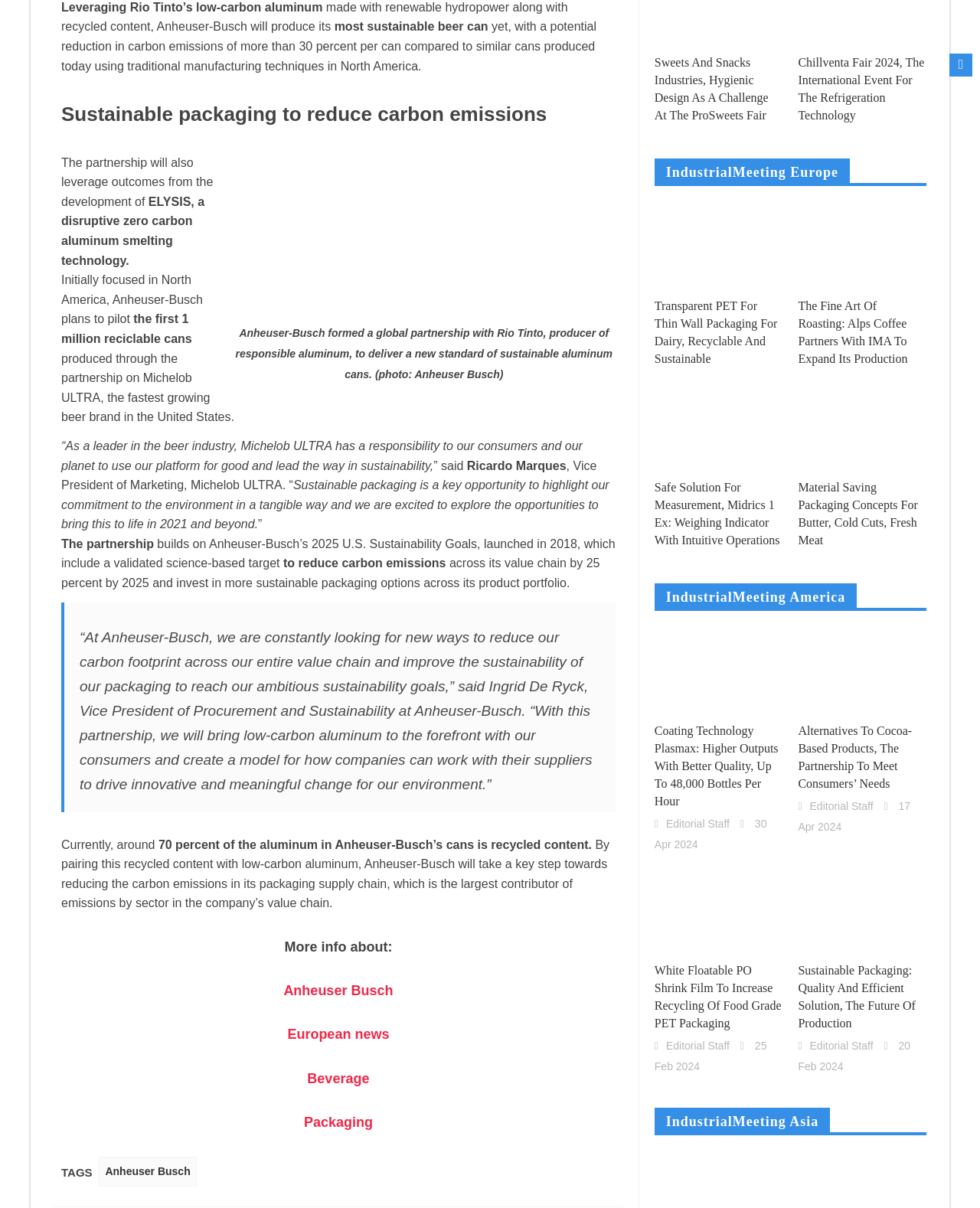Refer to the image and offer a detailed explanation in response to the question: What is the name of the beer brand that will be the first to use the new sustainable packaging?

The text states that Anheuser-Busch plans to pilot the first 1 million recyclable cans produced through the partnership on Michelob ULTRA, the fastest growing beer brand in the United States.